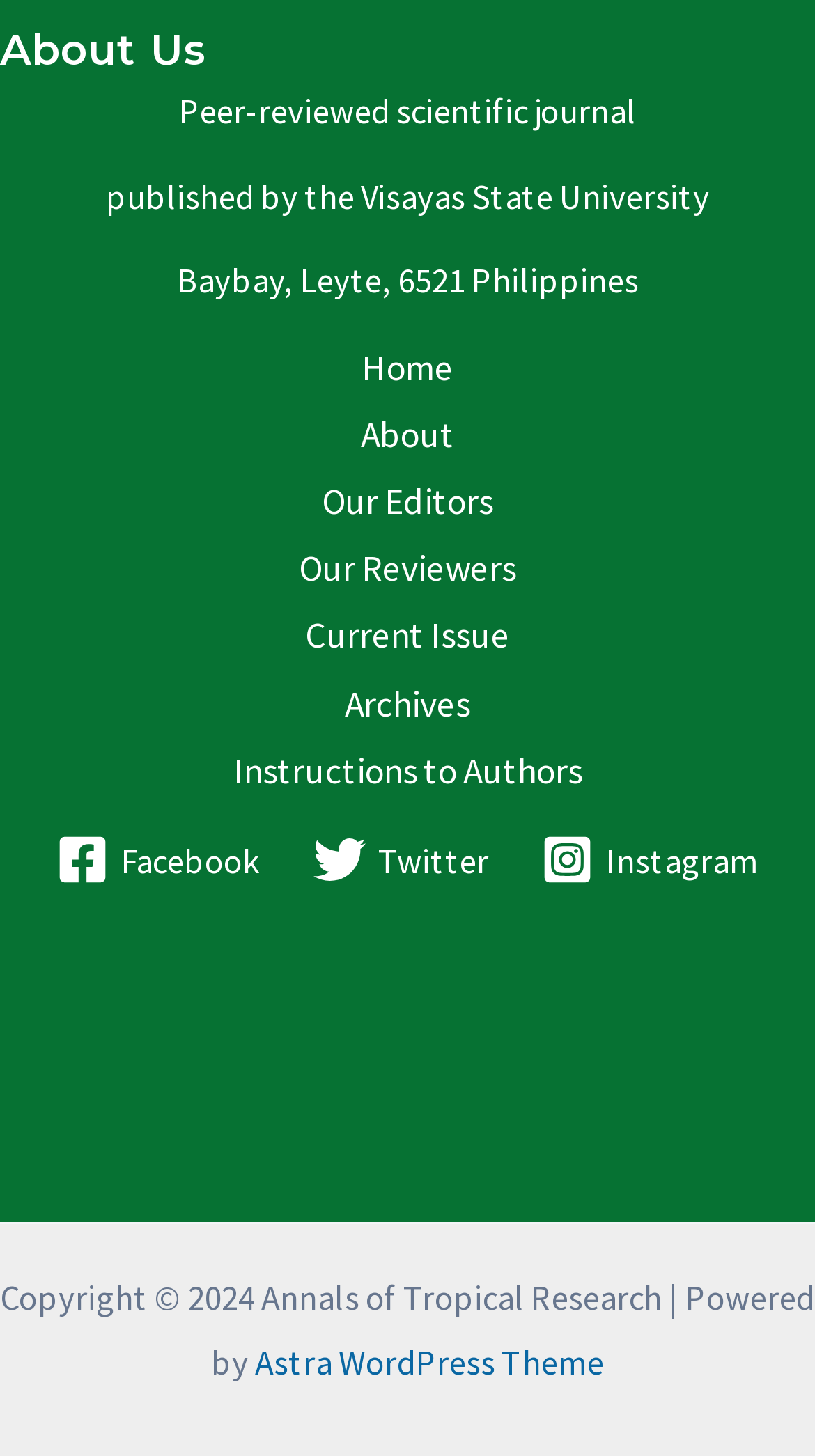What is the location of the Visayas State University?
Answer the question with as much detail as you can, using the image as a reference.

The answer can be found in the StaticText element with the text 'Baybay, Leyte, 6521 Philippines' which is a child of the Root Element.